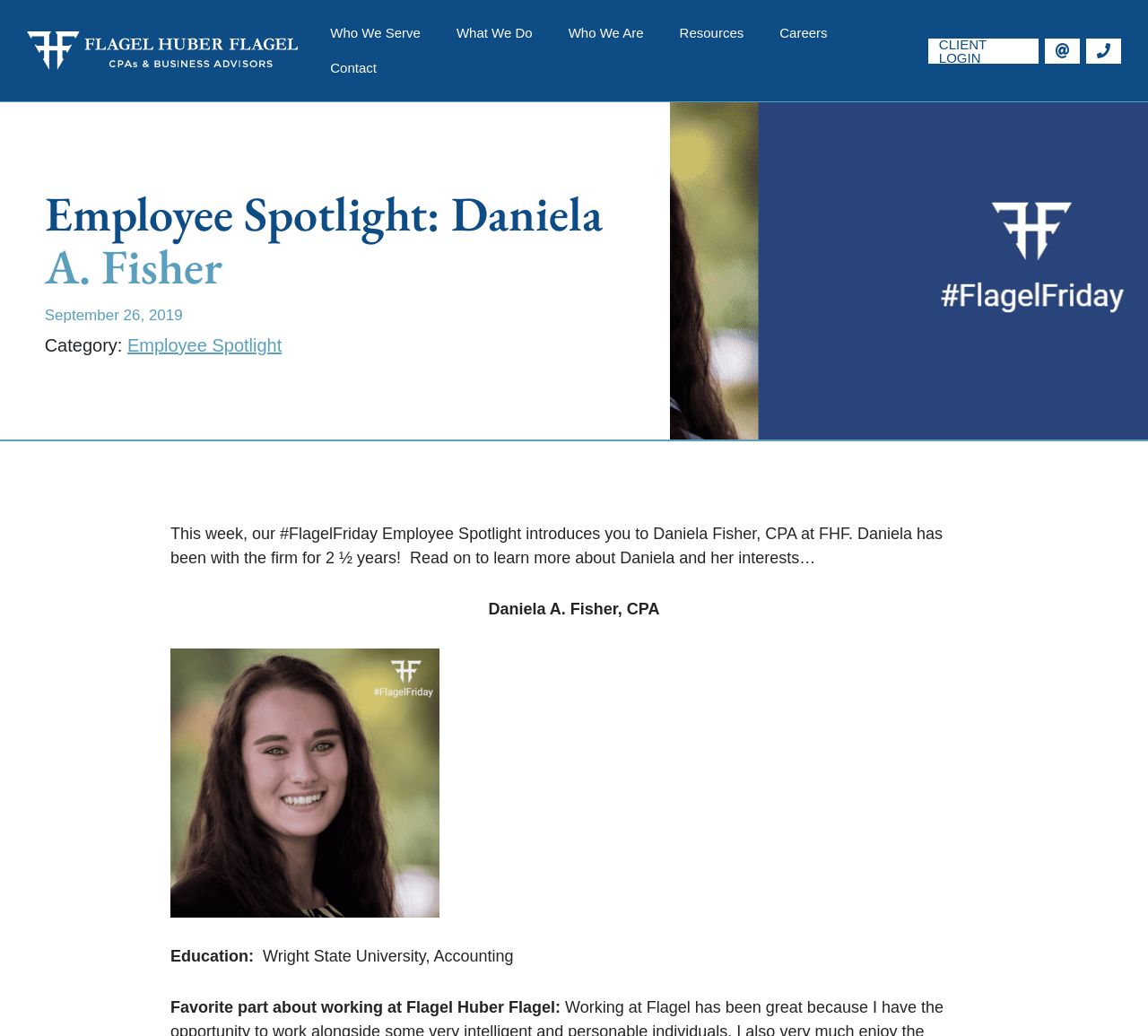Create an elaborate caption for the webpage.

The webpage is about an employee spotlight, featuring Daniela A. Fisher, a CPA at Flagel Huber Flagel (FHF). At the top left corner, there is an FHF logo, which is an image linked to the company's homepage. 

Below the logo, there is a navigation menu with links to various sections of the website, including "Who We Serve", "What We Do", "Who We Are", "Resources", "Careers", and "Contact". These links are positioned horizontally across the top of the page.

On the top right corner, there are three links: "CLIENT LOGIN", "Email Flagel Huber Flagel", and "Call Flagel Huber Flagel". The email and call links are accompanied by small icons.

The main content of the page is an article about Daniela Fisher, with a heading "Employee Spotlight: Daniela A. Fisher" positioned near the top center of the page. Below the heading, there is a date "September 26, 2019" and a category label "Employee Spotlight". 

The article introduces Daniela Fisher, mentioning that she has been with the firm for 2 ½ years and invites readers to learn more about her interests. There is a large image of Daniela Fisher positioned to the right of the introduction.

Below the image, there are sections about Daniela's education and her favorite part about working at Flagel Huber Flagel. The education section mentions that she graduated from Wright State University with a degree in Accounting.